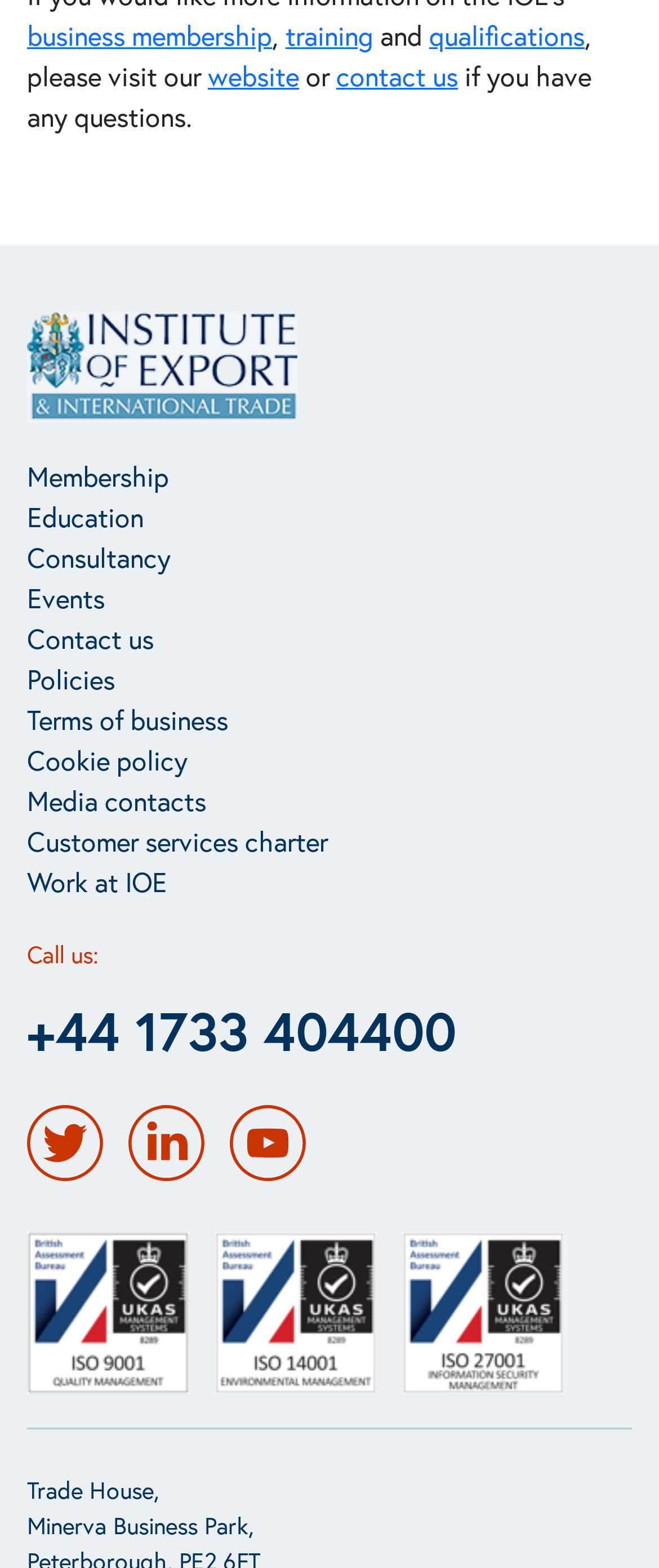What is the organization's logo?
Based on the image, please offer an in-depth response to the question.

The organization's logo is 'IOE Logo' which is an image located at the top of the webpage, as indicated by the bounding box coordinates [0.041, 0.199, 0.959, 0.27] and the OCR text 'IOE Logo'.